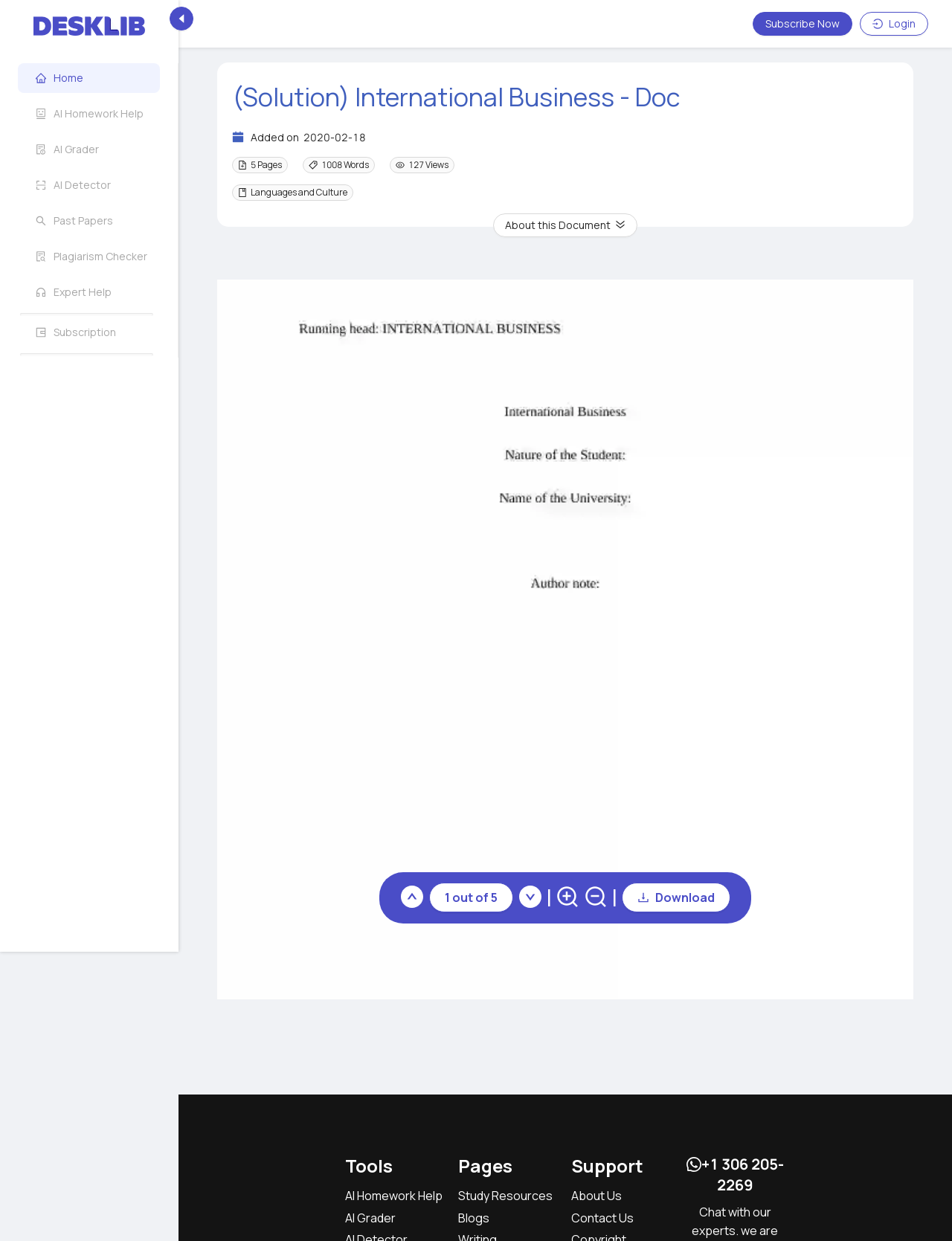Predict the bounding box of the UI element based on this description: "AI Homework Help".

[0.362, 0.957, 0.465, 0.97]